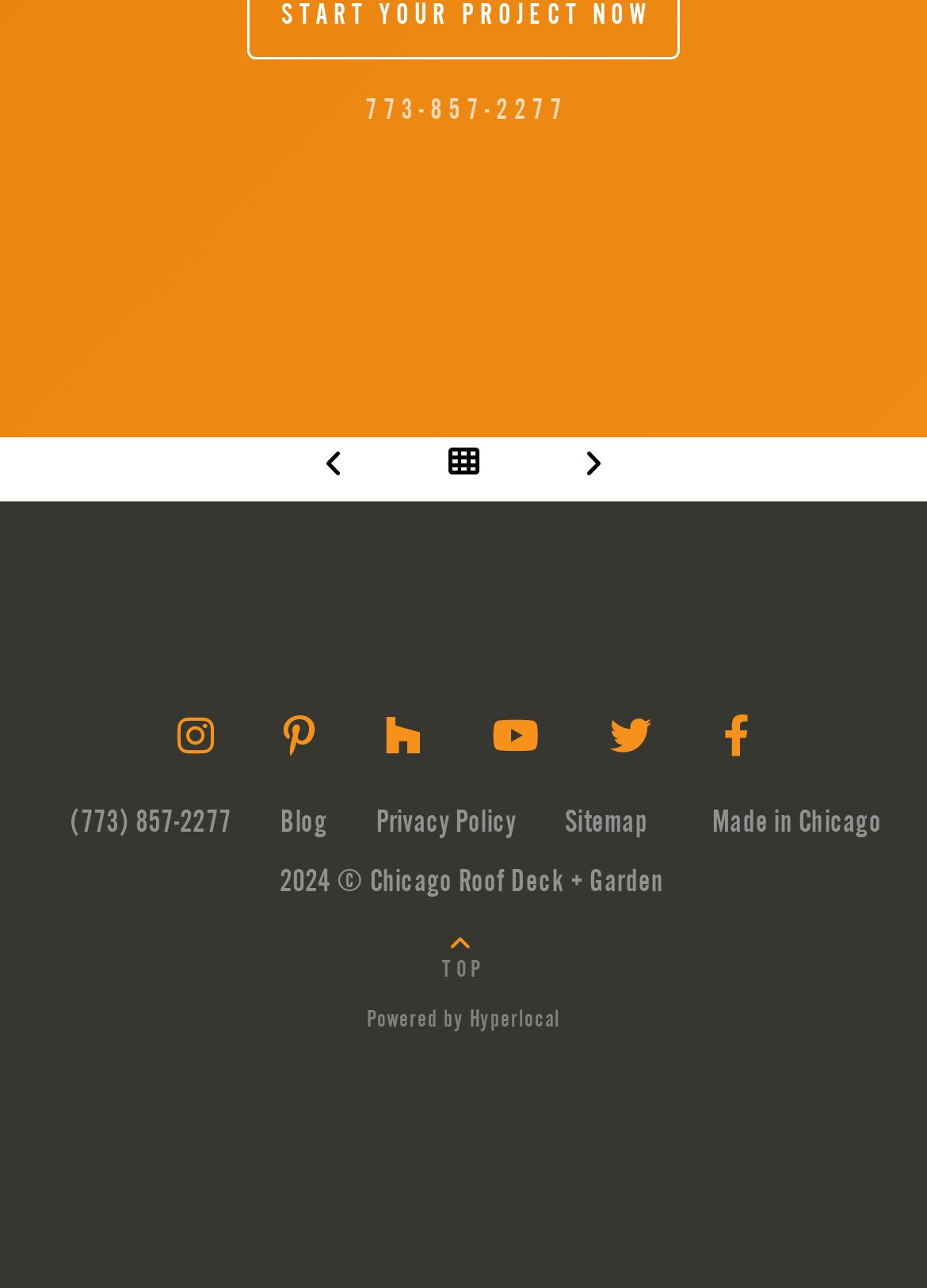Give a one-word or phrase response to the following question: What is the platform that powers the website?

Hyperlocal